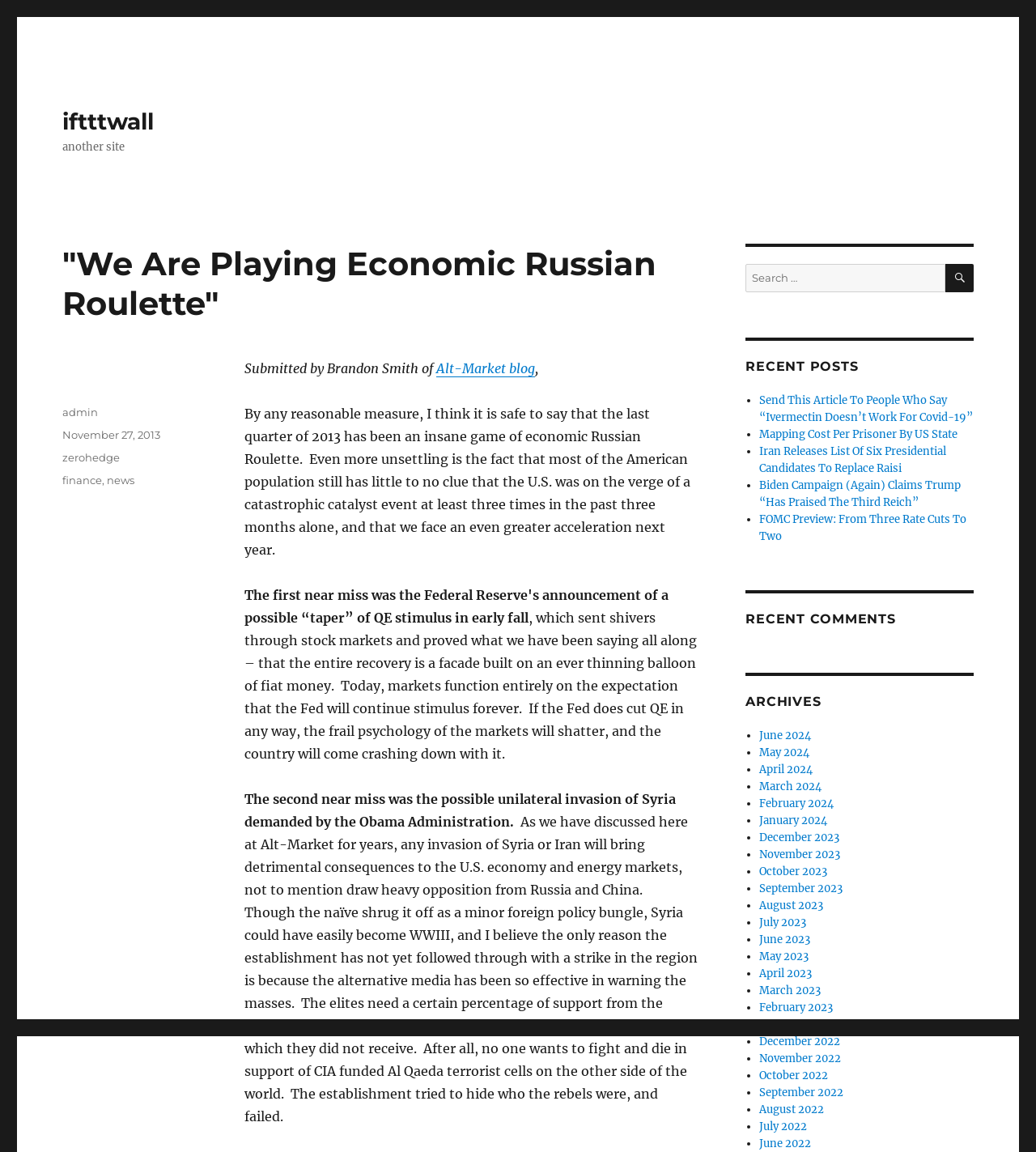Please find the bounding box coordinates of the clickable region needed to complete the following instruction: "Search for something". The bounding box coordinates must consist of four float numbers between 0 and 1, i.e., [left, top, right, bottom].

[0.72, 0.229, 0.94, 0.254]